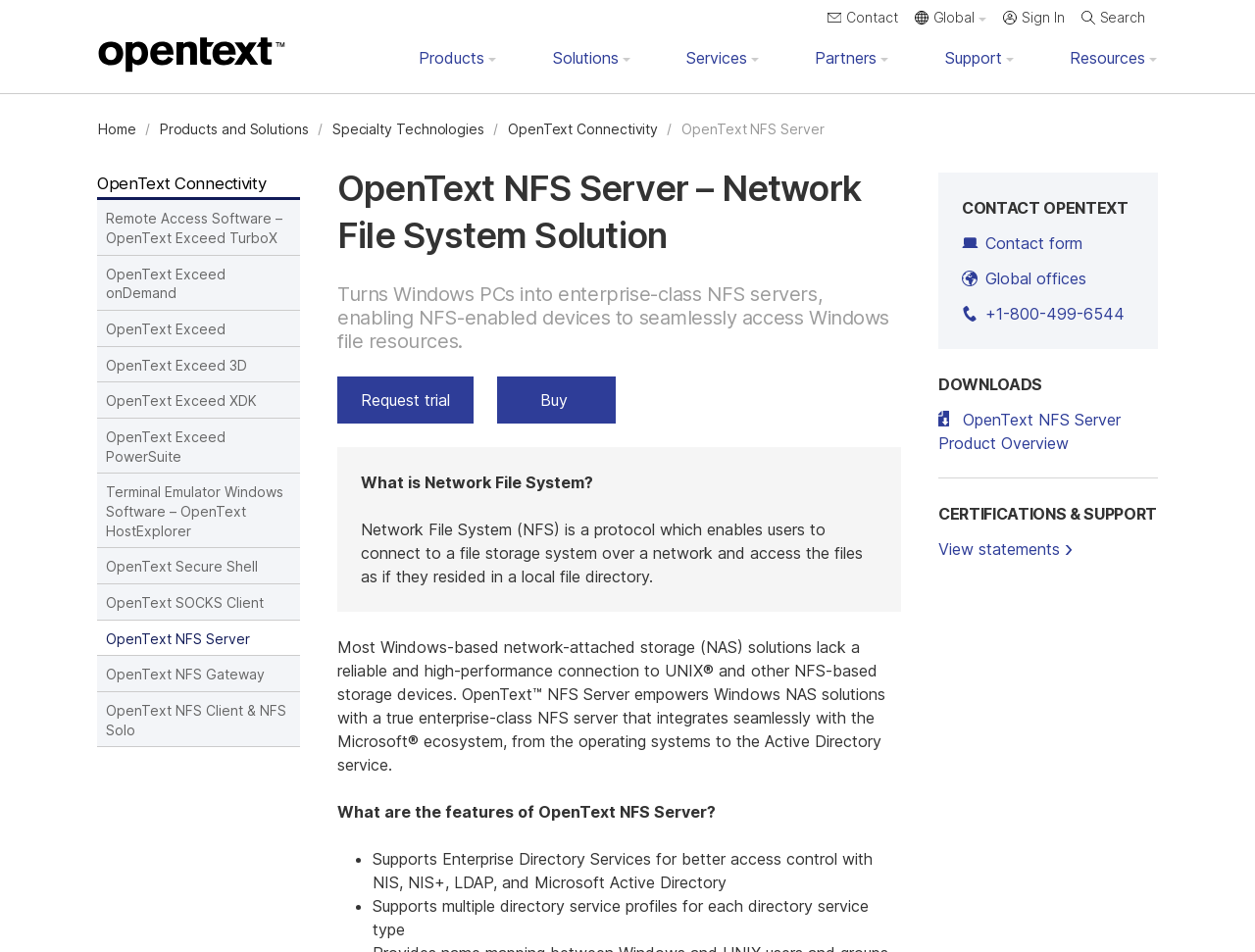Provide a short, one-word or phrase answer to the question below:
What is the protocol that enables users to connect to a file storage system over a network?

Network File System (NFS)